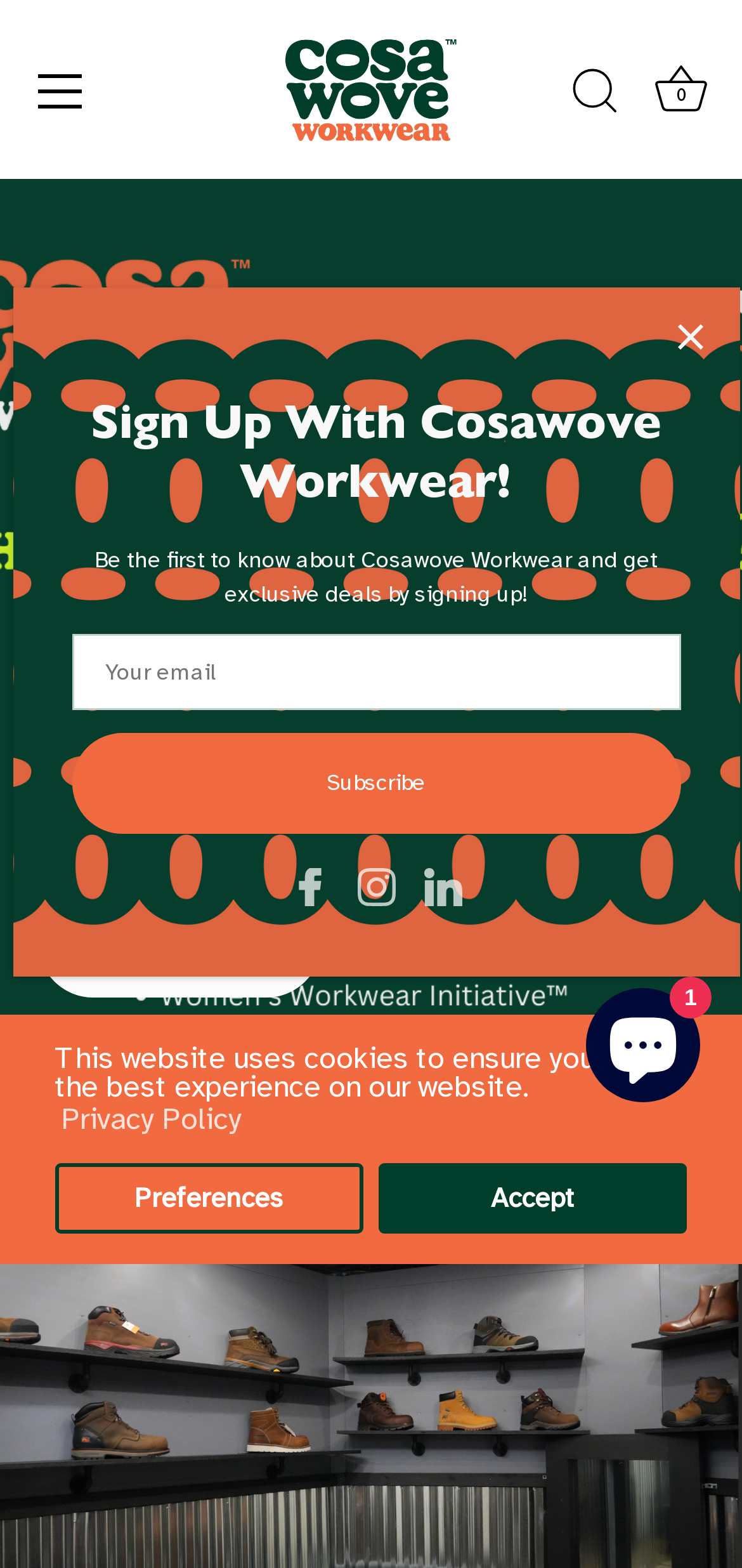Locate and provide the bounding box coordinates for the HTML element that matches this description: "Search Search".

[0.746, 0.035, 0.859, 0.089]